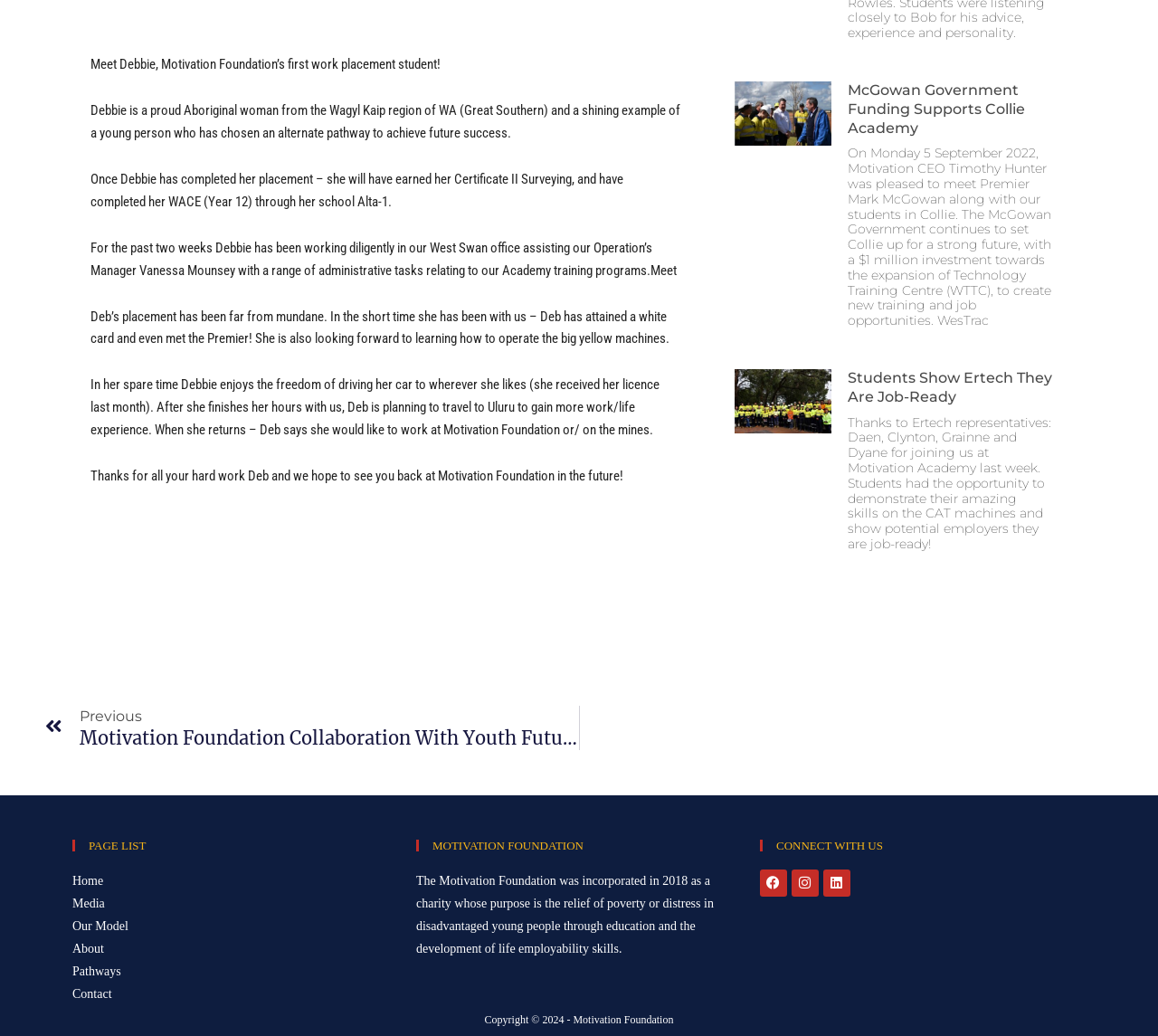Using the information in the image, give a detailed answer to the following question: What is the name of the Aboriginal woman from WA?

The answer can be found in the first StaticText element, which mentions 'Meet Debbie, Motivation Foundation’s first work placement student!'. This indicates that Debbie is the name of the Aboriginal woman from WA.